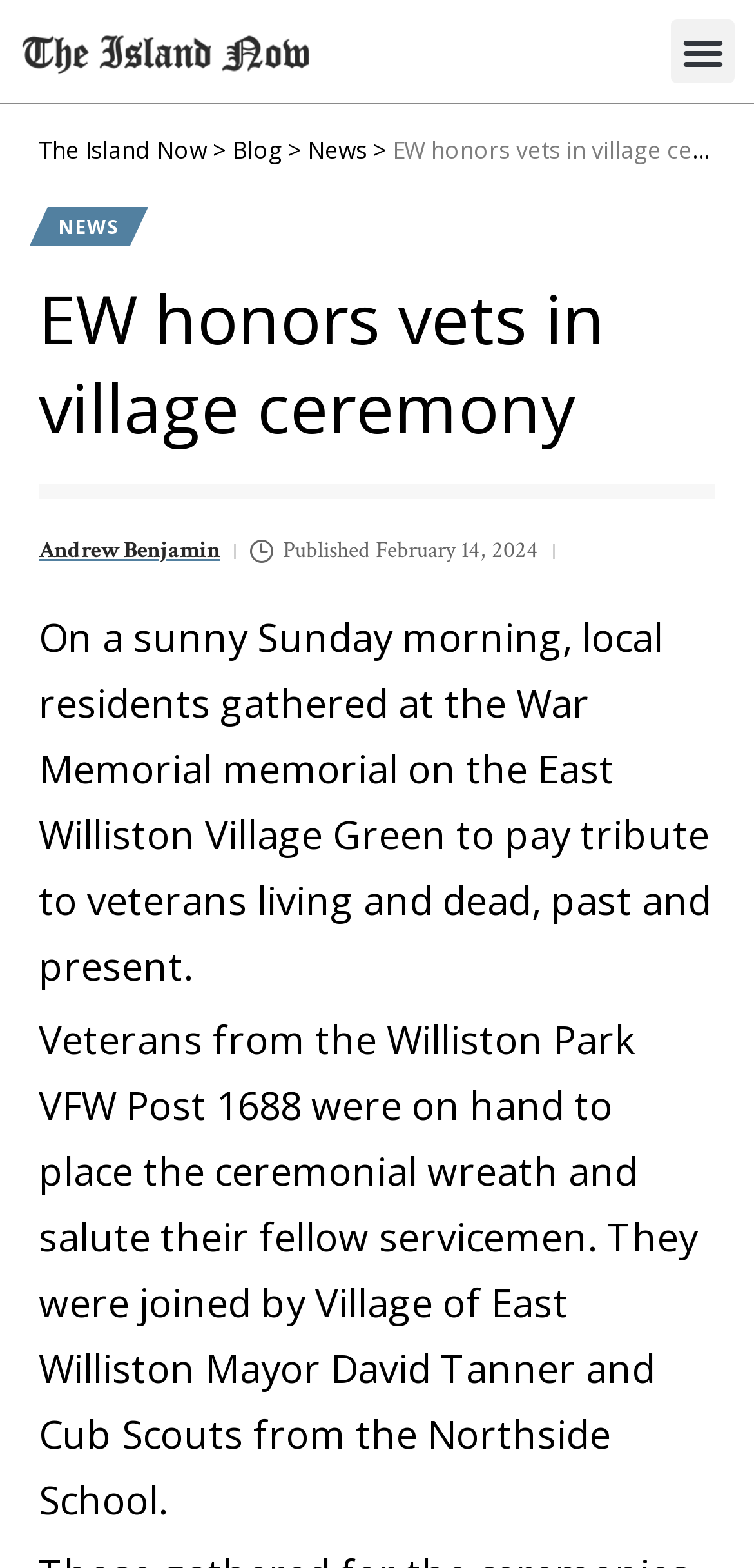What is the name of the village where the ceremony took place?
Please provide a comprehensive answer based on the visual information in the image.

I found the village name by reading the static text which describes the ceremony, it mentions the 'War Memorial memorial on the East Williston Village Green'.